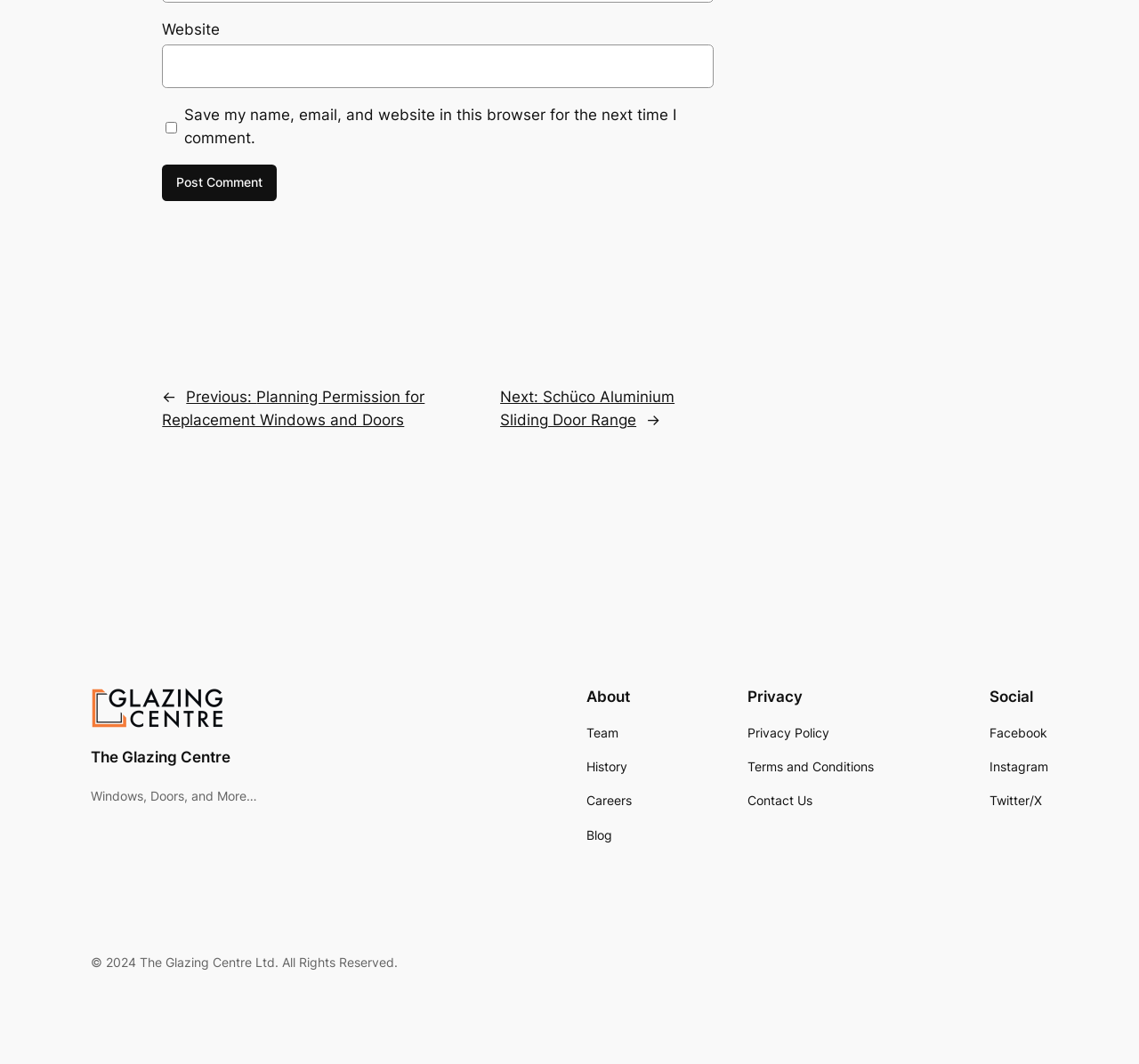What is the copyright year of the website?
Carefully analyze the image and provide a detailed answer to the question.

The copyright year of the website can be found at the bottom of the webpage, where it is written as '© 2024 The Glazing Centre Ltd. All Rights Reserved.'